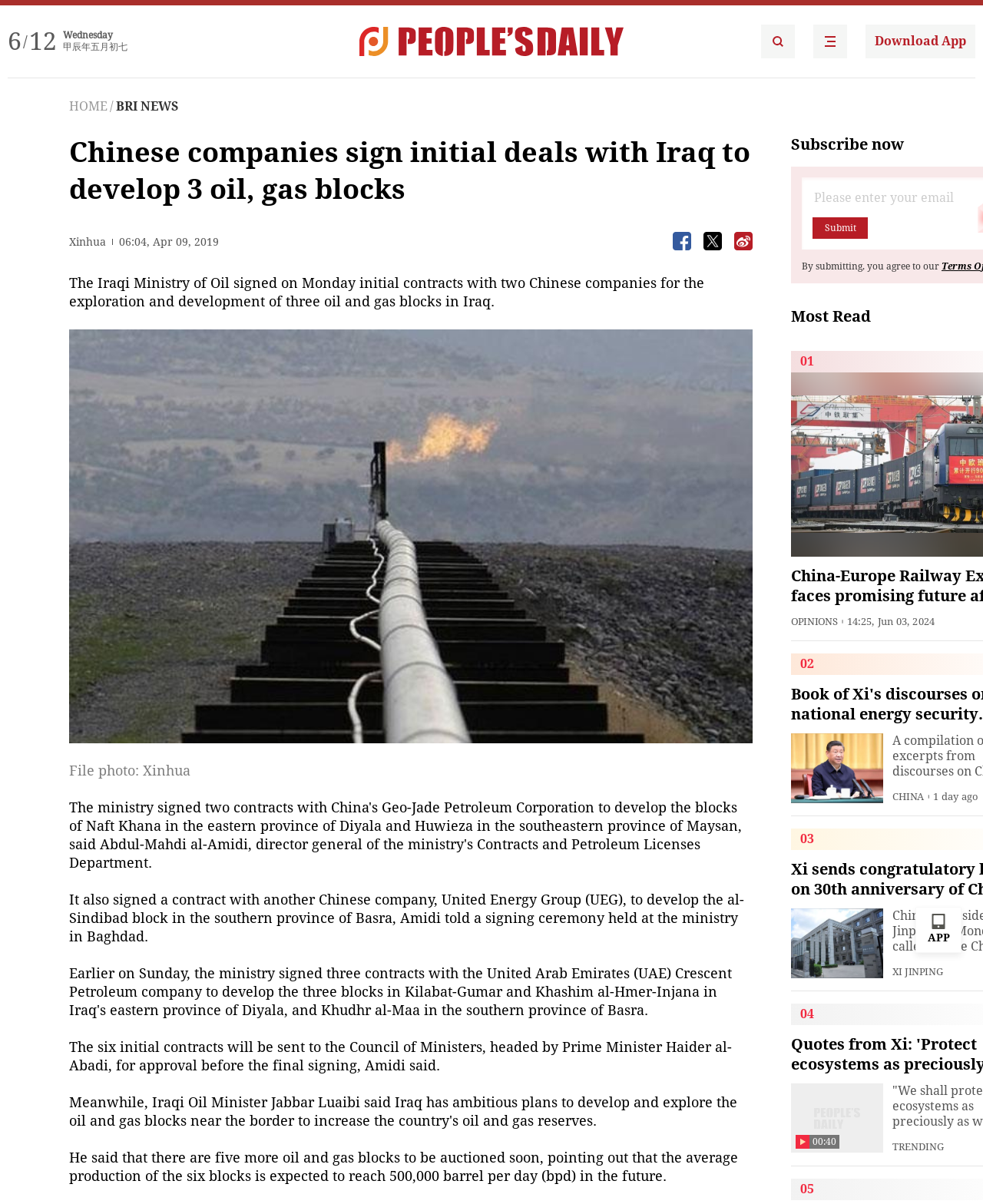Give a one-word or one-phrase response to the question:
What is the expected average production of the six blocks in the future?

500,000 barrel per day (bpd)